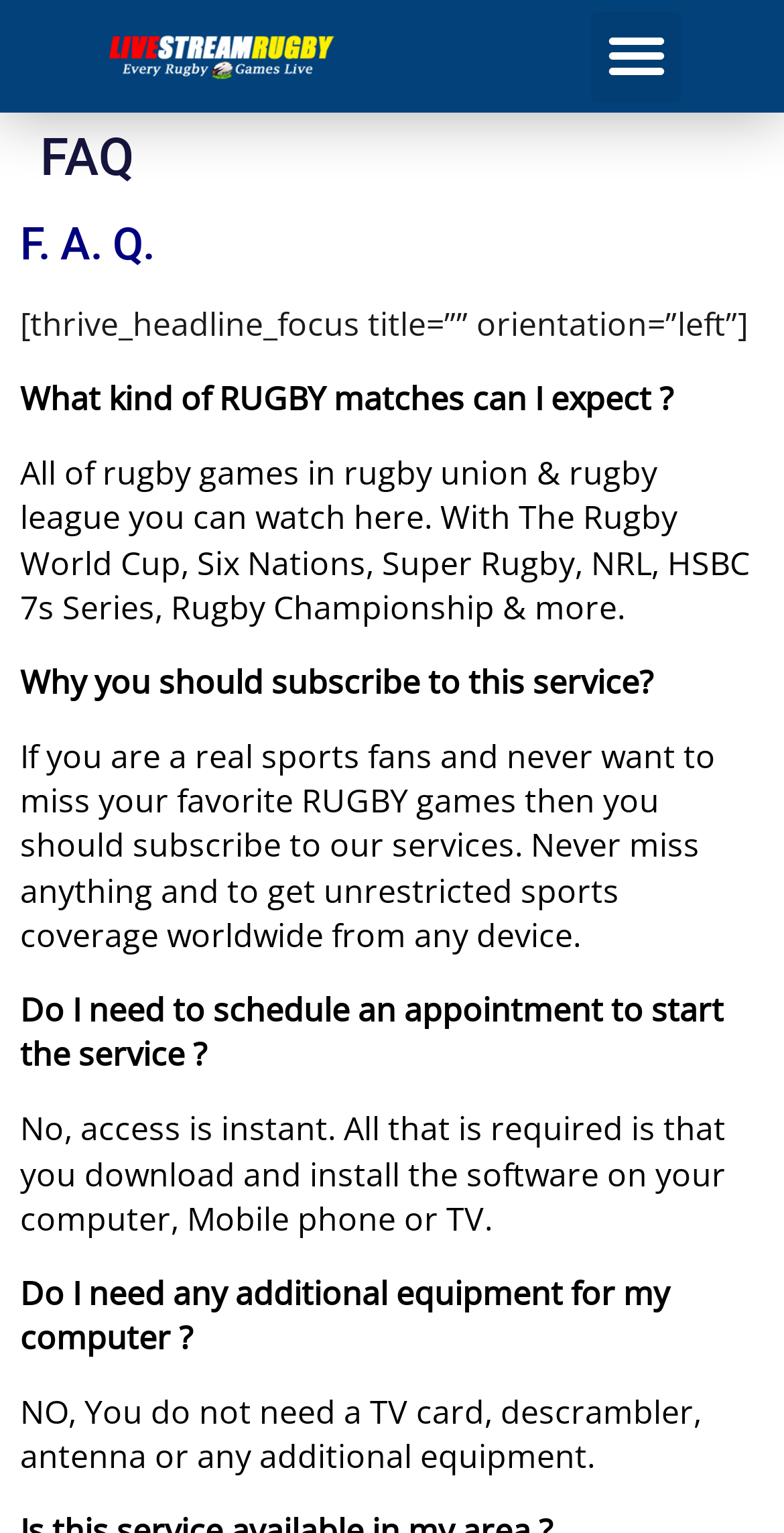Do I need to schedule an appointment to start the service?
Ensure your answer is thorough and detailed.

According to the webpage, access to the service is instant, and no appointment is required. All that is needed is to download and install the software on a computer, mobile phone, or TV.